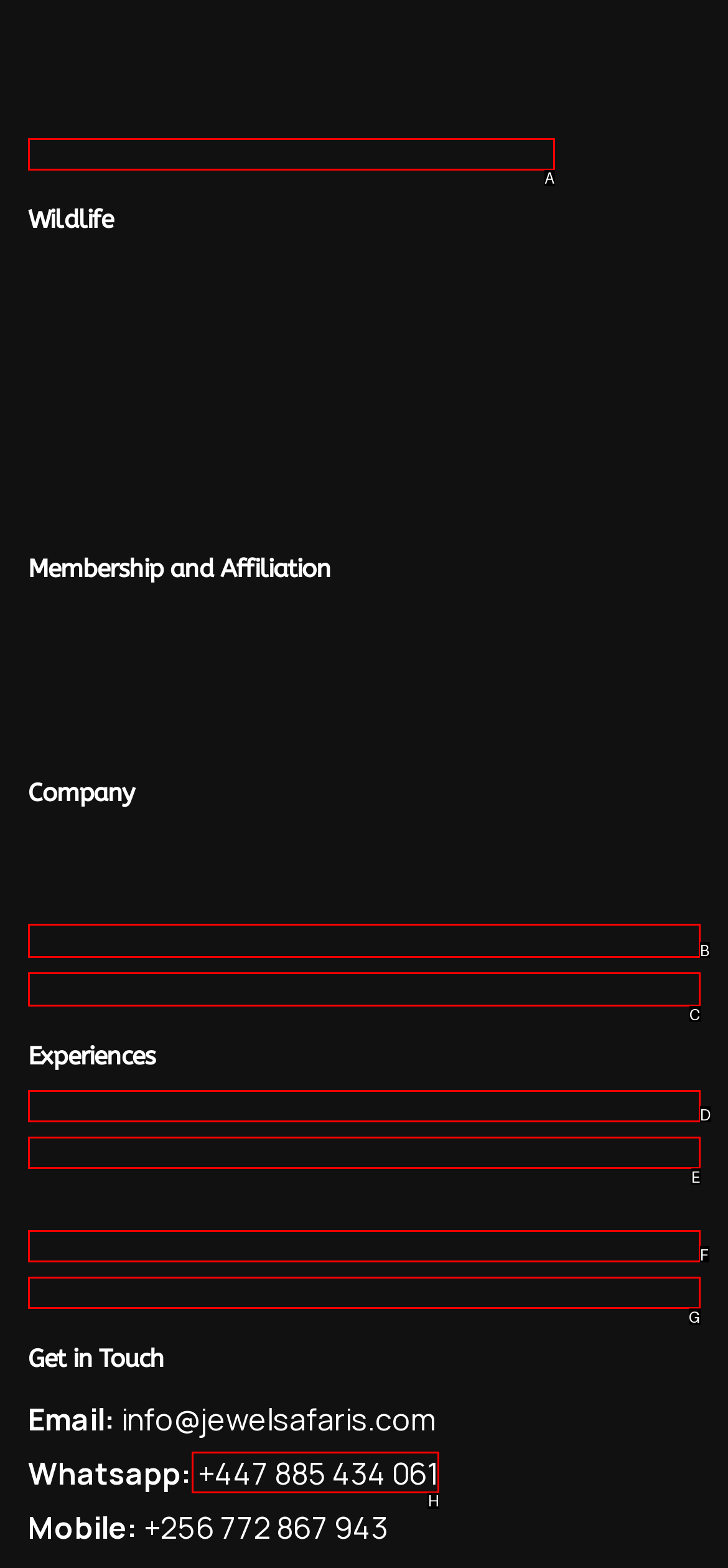Given the task: Share on Twitter, point out the letter of the appropriate UI element from the marked options in the screenshot.

None